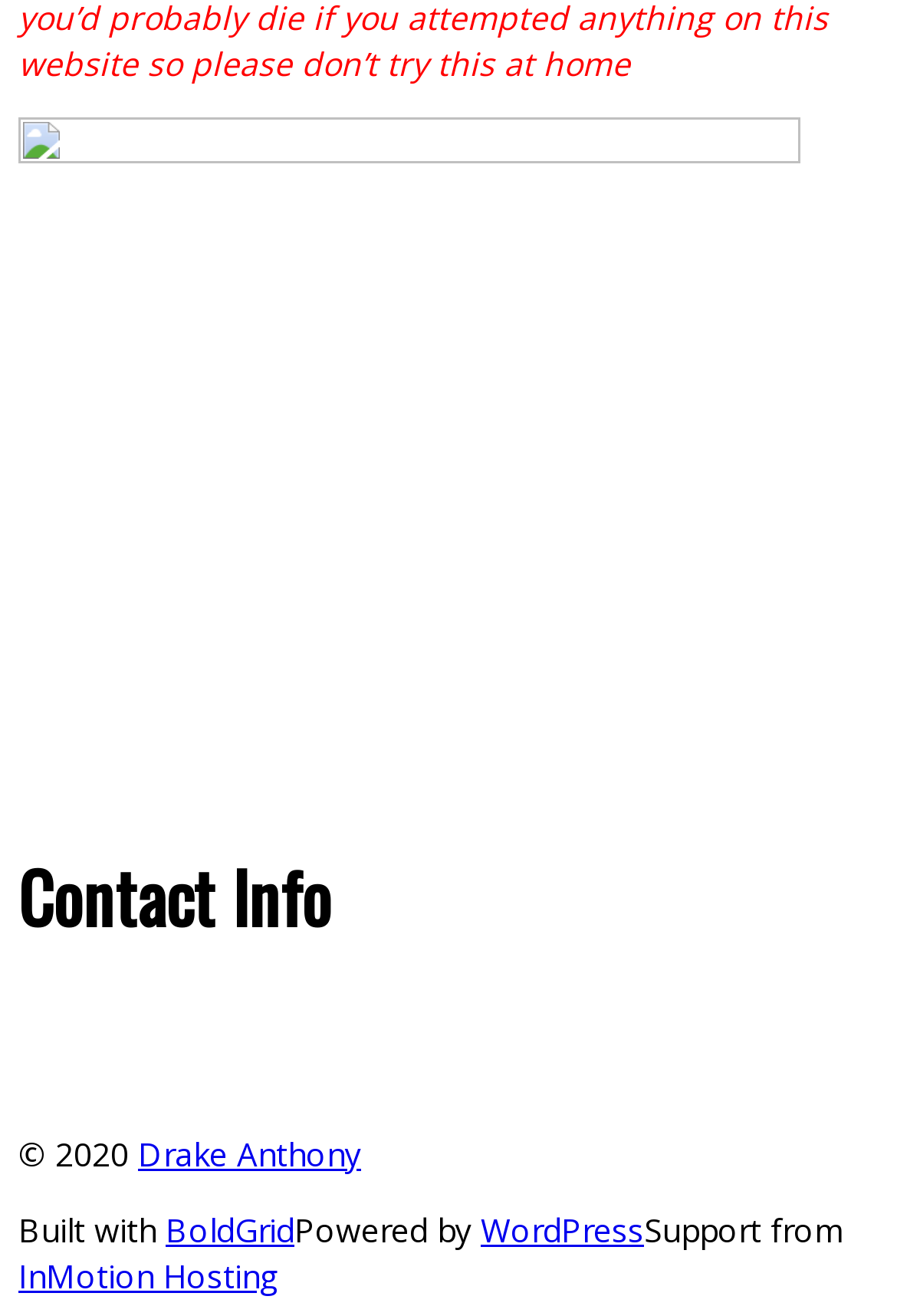Please answer the following question using a single word or phrase: 
What is the text above the '© 2020'?

Contact Info